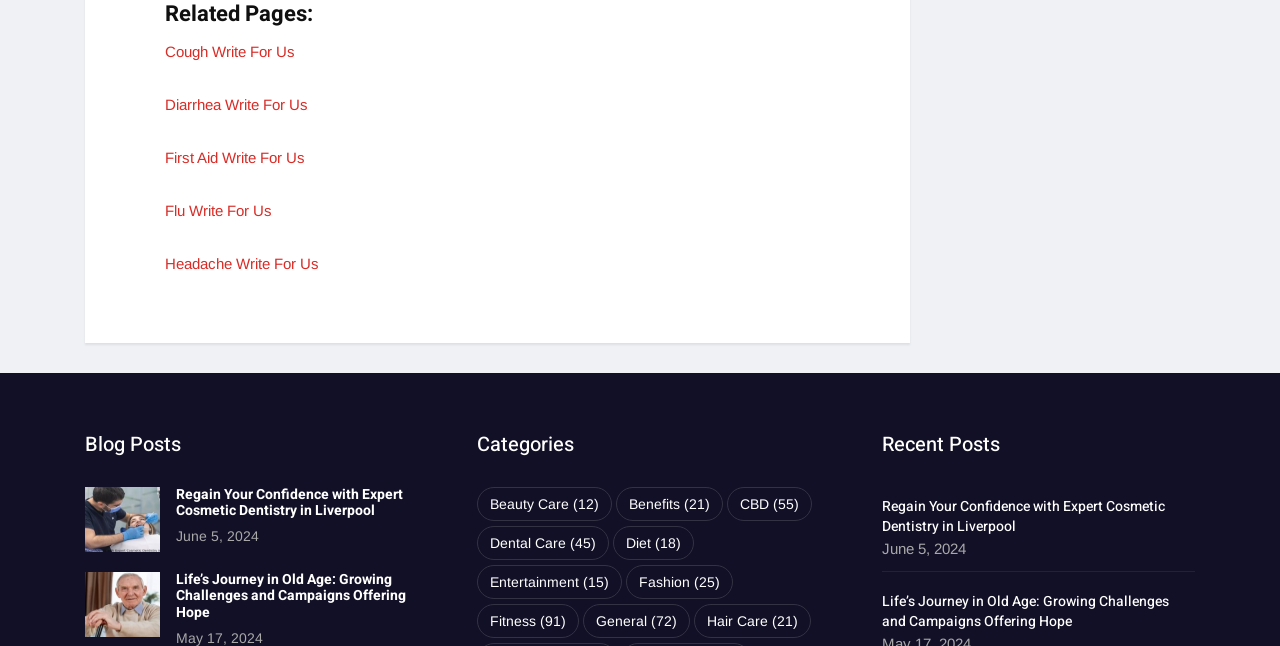Kindly provide the bounding box coordinates of the section you need to click on to fulfill the given instruction: "Explore the 'Fitness' category".

[0.373, 0.934, 0.452, 0.987]